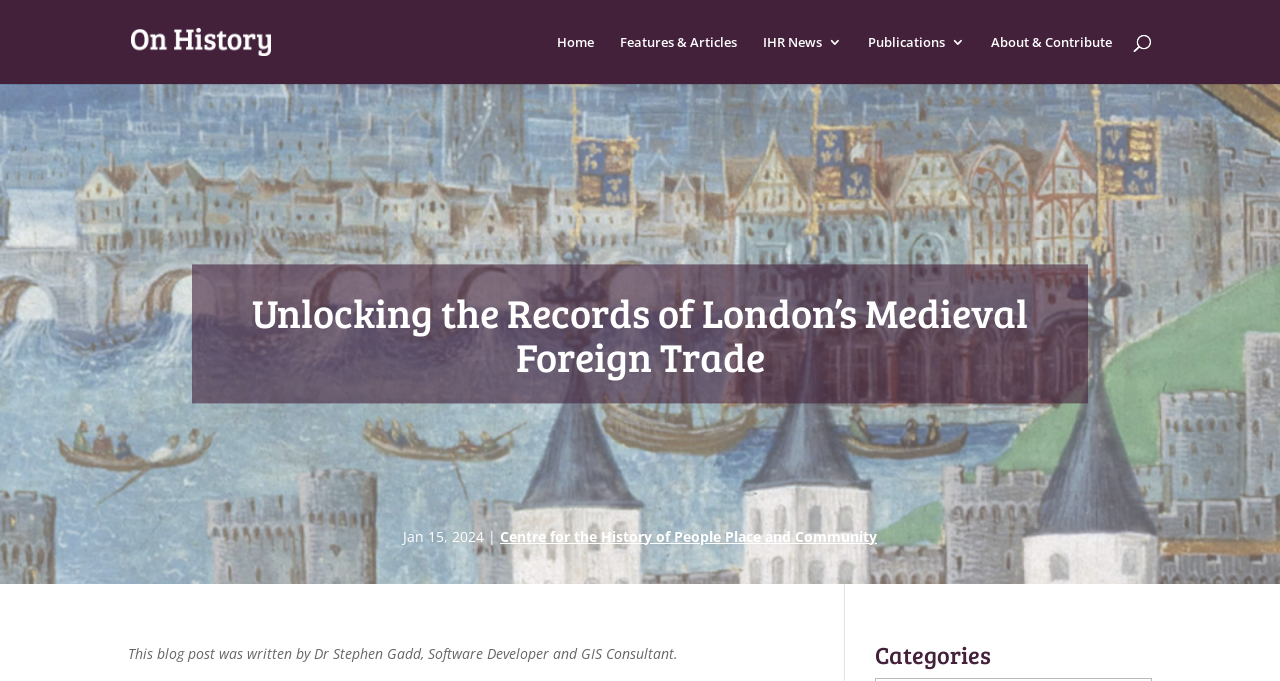What is the name of the centre mentioned in the blog post?
Please answer using one word or phrase, based on the screenshot.

Centre for the History of People Place and Community